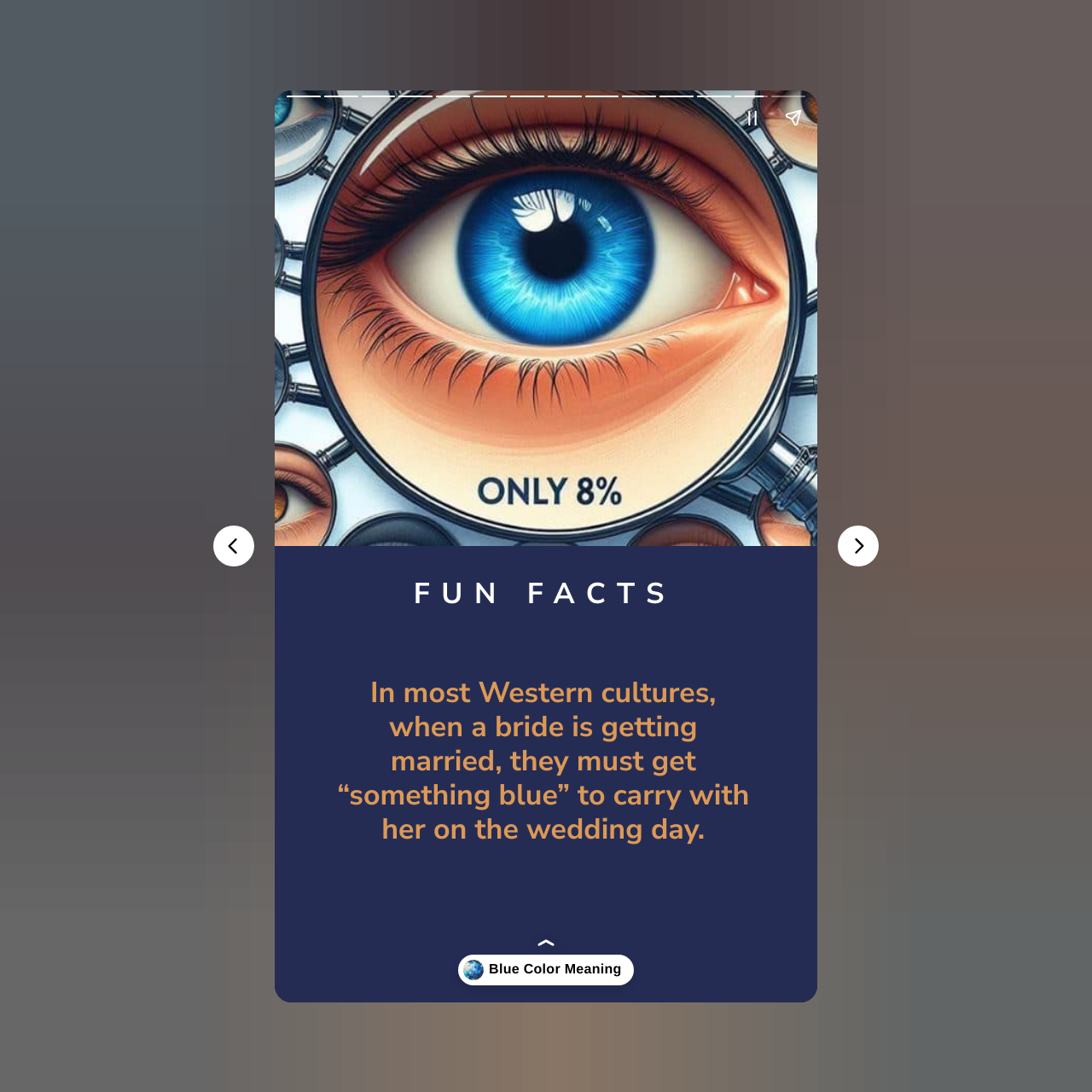What is the text of the first link on the webpage?
Using the image as a reference, give a one-word or short phrase answer.

CLICK HERE